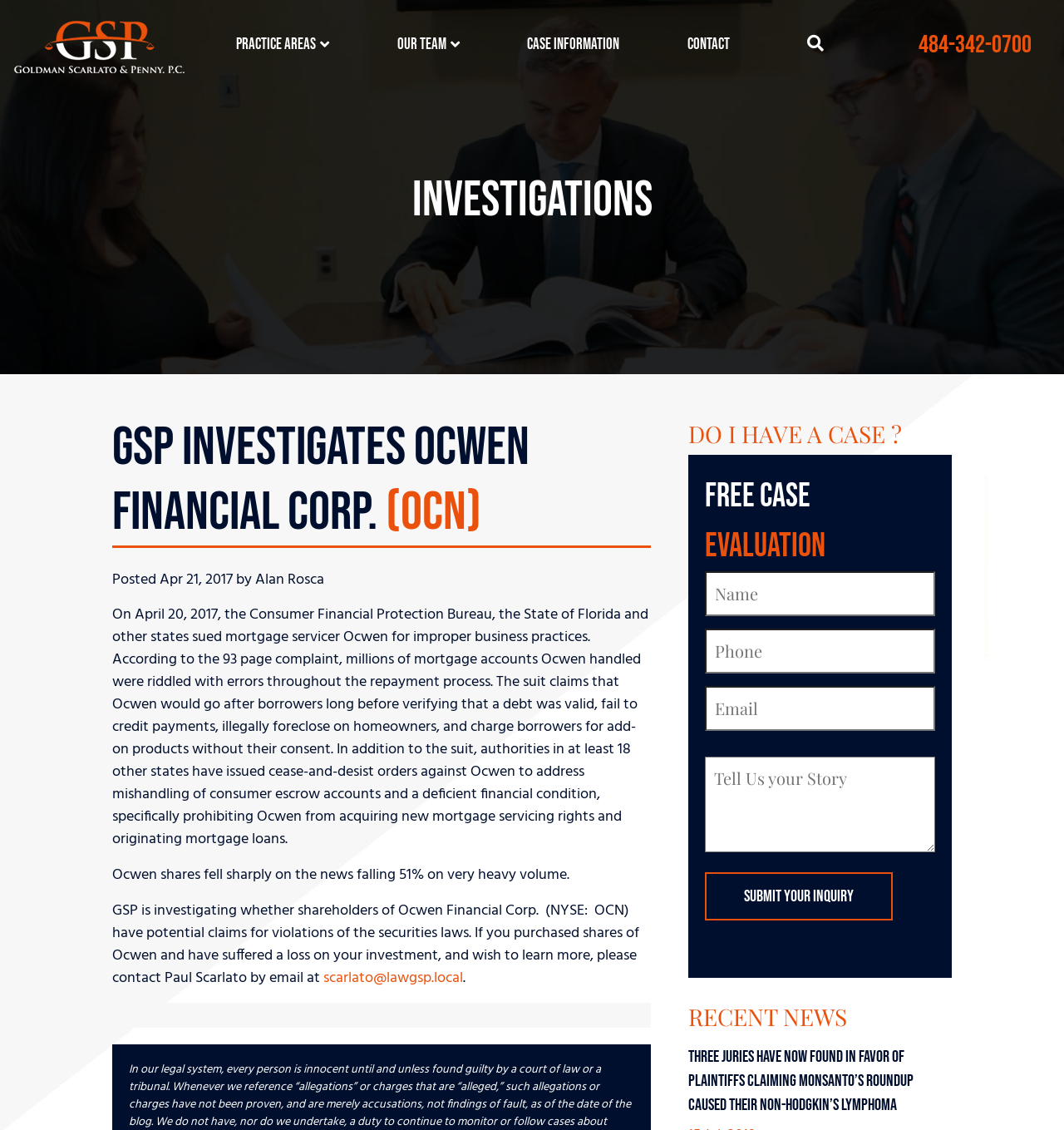Reply to the question with a brief word or phrase: What can I do if I purchased shares of Ocwen and suffered a loss?

Contact Paul Scarlato